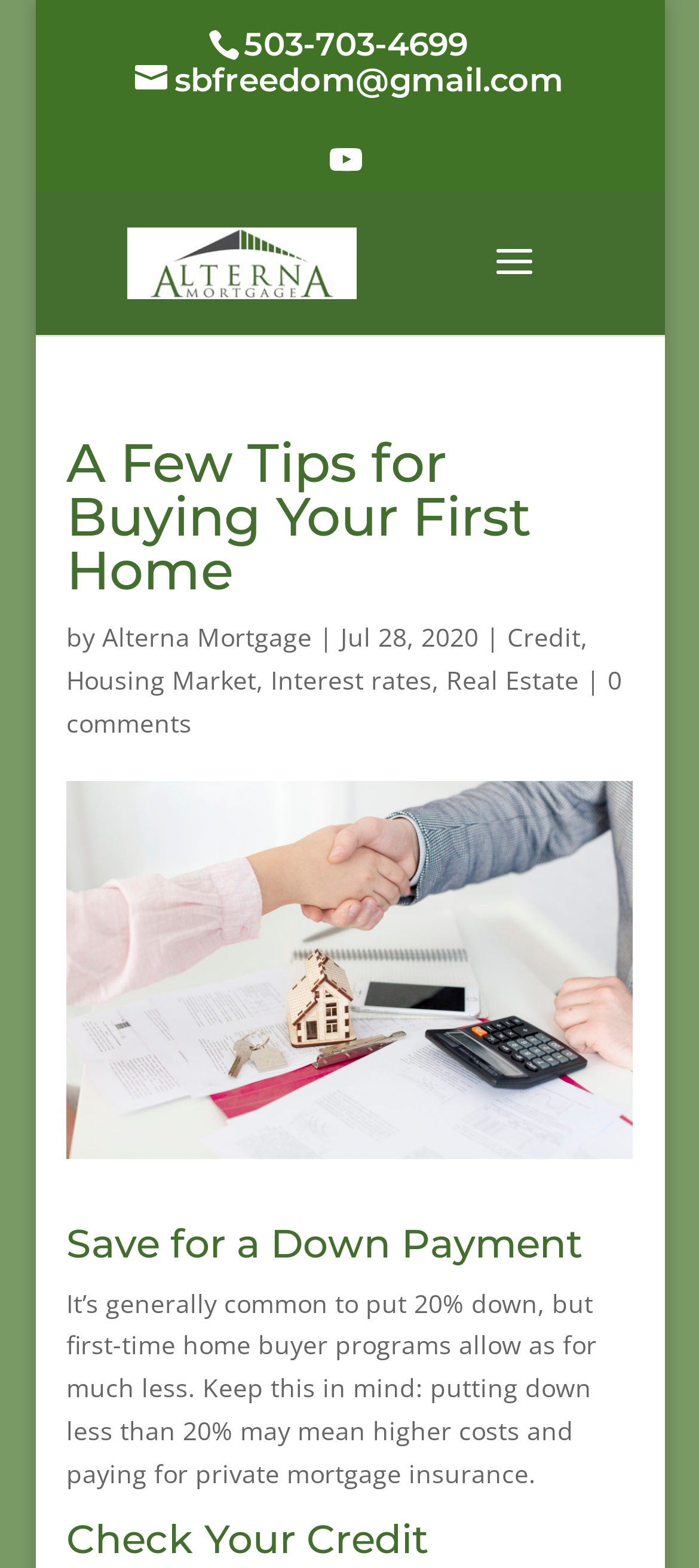Please answer the following question using a single word or phrase: How many comments does the article have?

0